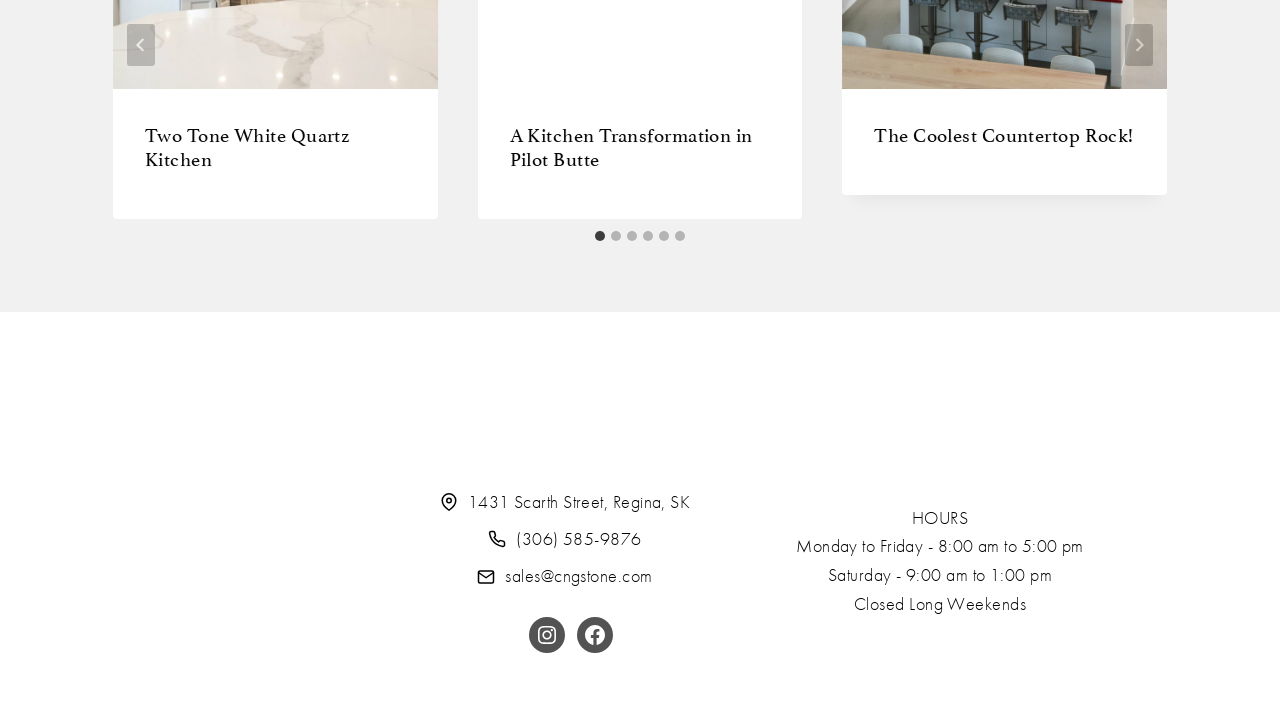What is the phone number of the company?
Examine the image and provide an in-depth answer to the question.

I found the answer by looking at the links on the webpage. There is a link with the text '(306) 585-9876', which is a phone number. It is likely the phone number of the company.